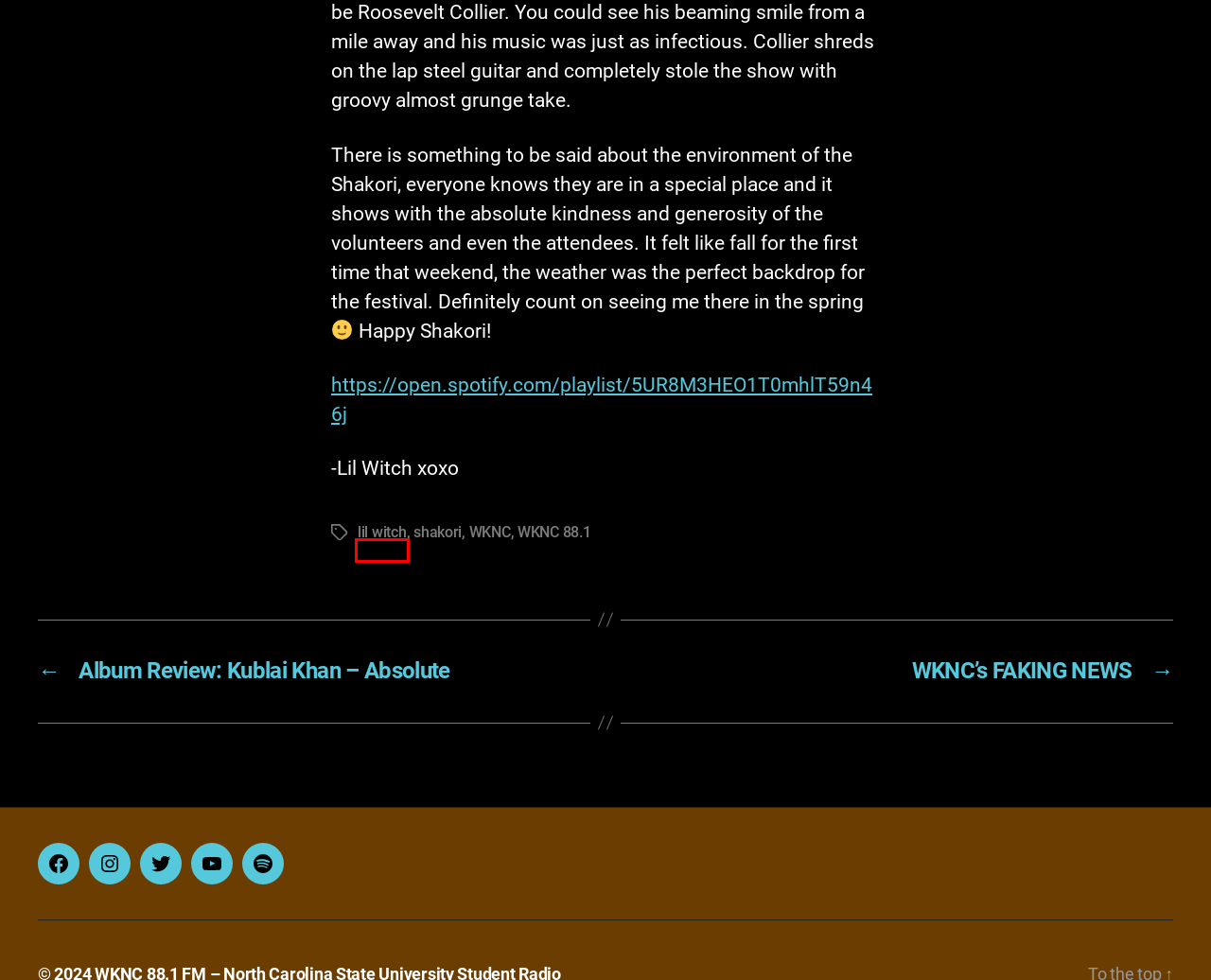You are looking at a screenshot of a webpage with a red bounding box around an element. Determine the best matching webpage description for the new webpage resulting from clicking the element in the red bounding box. Here are the descriptions:
A. shakori Archives - WKNC 88.1 FM - North Carolina State University Student Radio
B. WKNC 88.1 Archives - WKNC 88.1 FM - North Carolina State University Student Radio
C. Band/Artist Profile Archives - WKNC 88.1 FM - North Carolina State University Student Radio
D. WKNC’s FAKING NEWS - WKNC 88.1 FM - North Carolina State University Student Radio
E. Music Education Archives - WKNC 88.1 FM - North Carolina State University Student Radio
F. WKNC Archives - WKNC 88.1 FM - North Carolina State University Student Radio
G. Album Review: Kublai Khan – Absolute - WKNC 88.1 FM - North Carolina State University Student Radio
H. lil witch Archives - WKNC 88.1 FM - North Carolina State University Student Radio

H